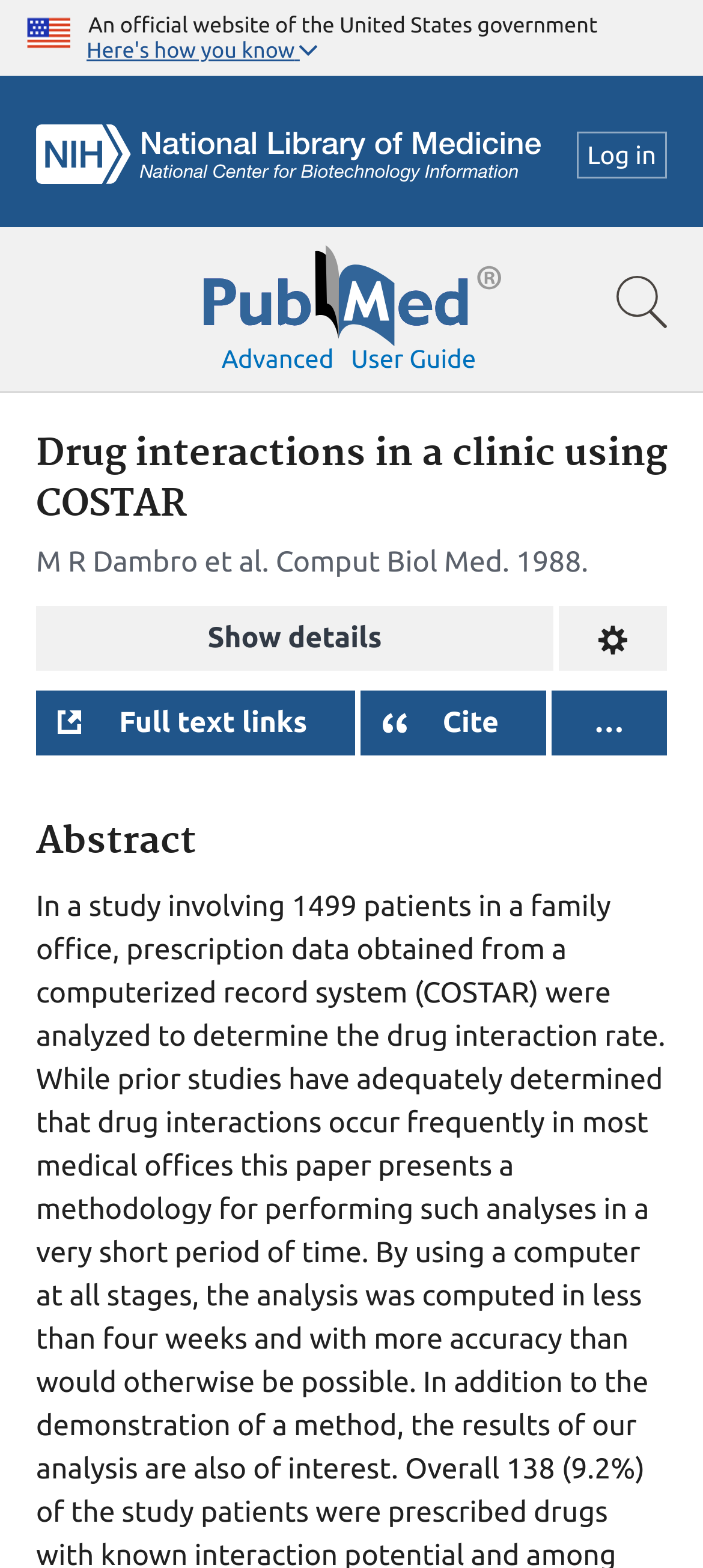Determine the bounding box coordinates for the clickable element to execute this instruction: "Go to next post". Provide the coordinates as four float numbers between 0 and 1, i.e., [left, top, right, bottom].

None